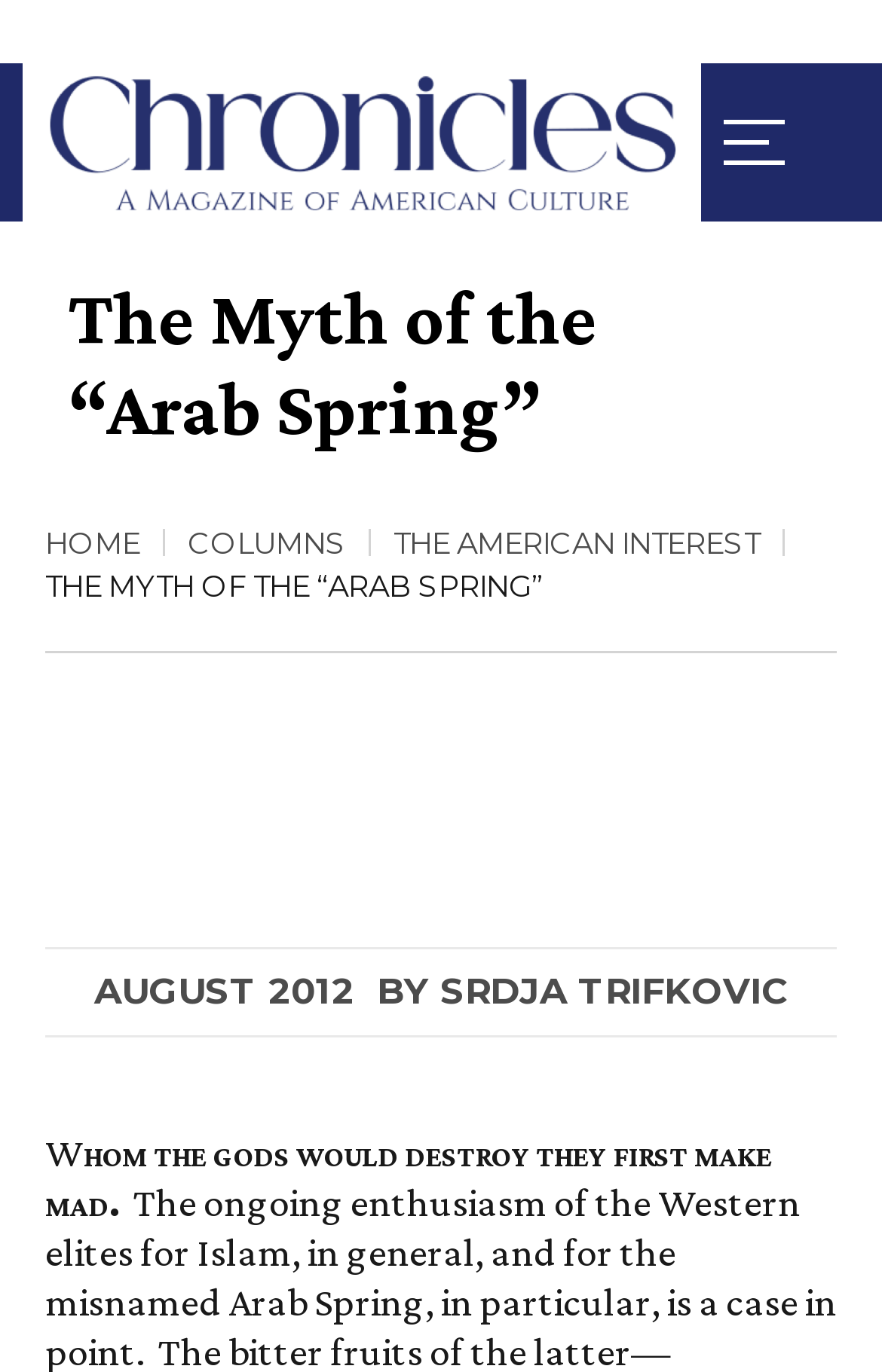Please provide a comprehensive response to the question based on the details in the image: What is the name of the webpage?

The name of the webpage can be found by looking at the main heading, which is 'The Myth of the “Arab Spring”'.